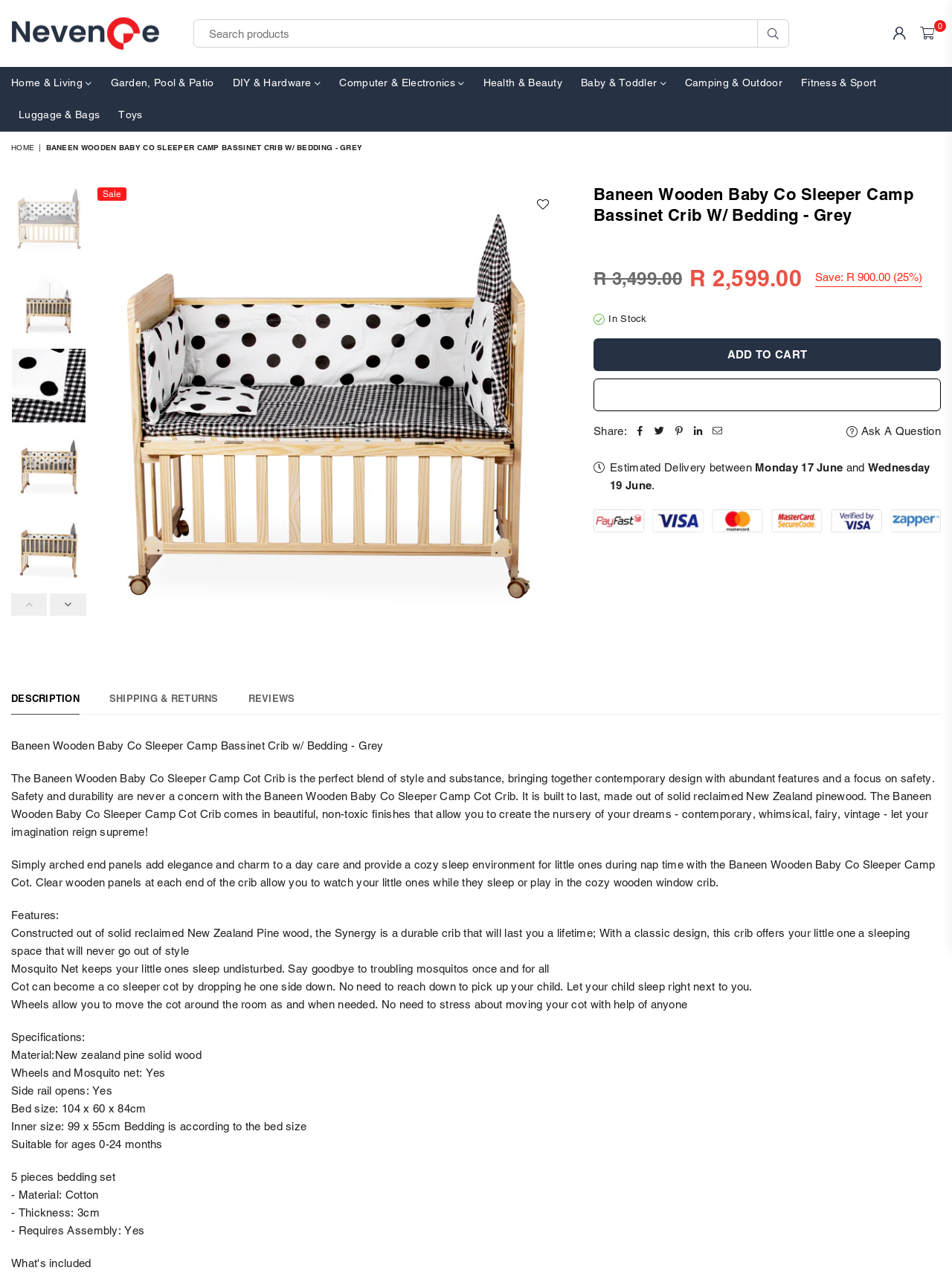Please determine and provide the text content of the webpage's heading.

Baneen Wooden Baby Co Sleeper Camp Bassinet Crib W/ Bedding - Grey